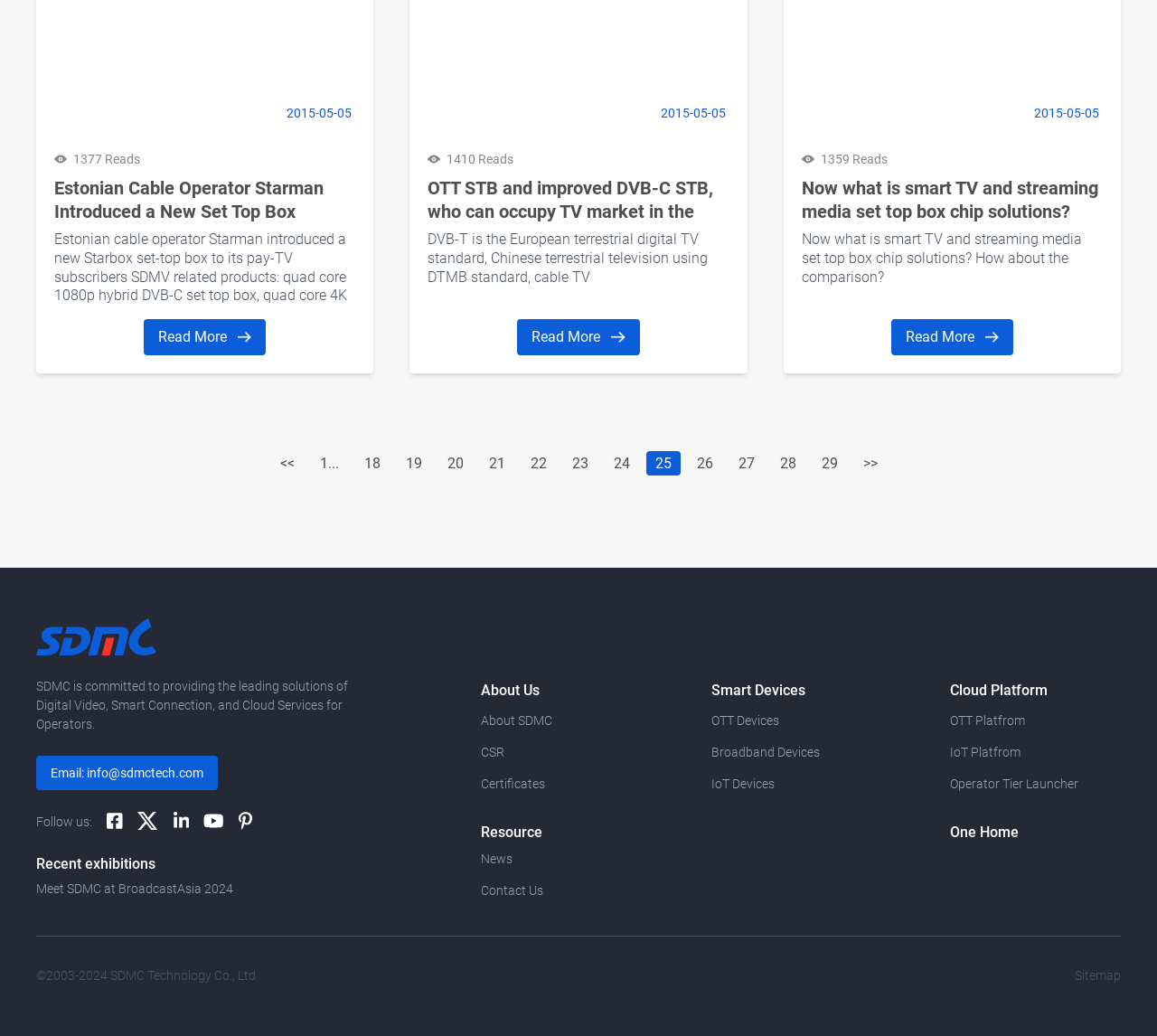How many news articles are displayed on the page?
Please use the image to provide a one-word or short phrase answer.

3